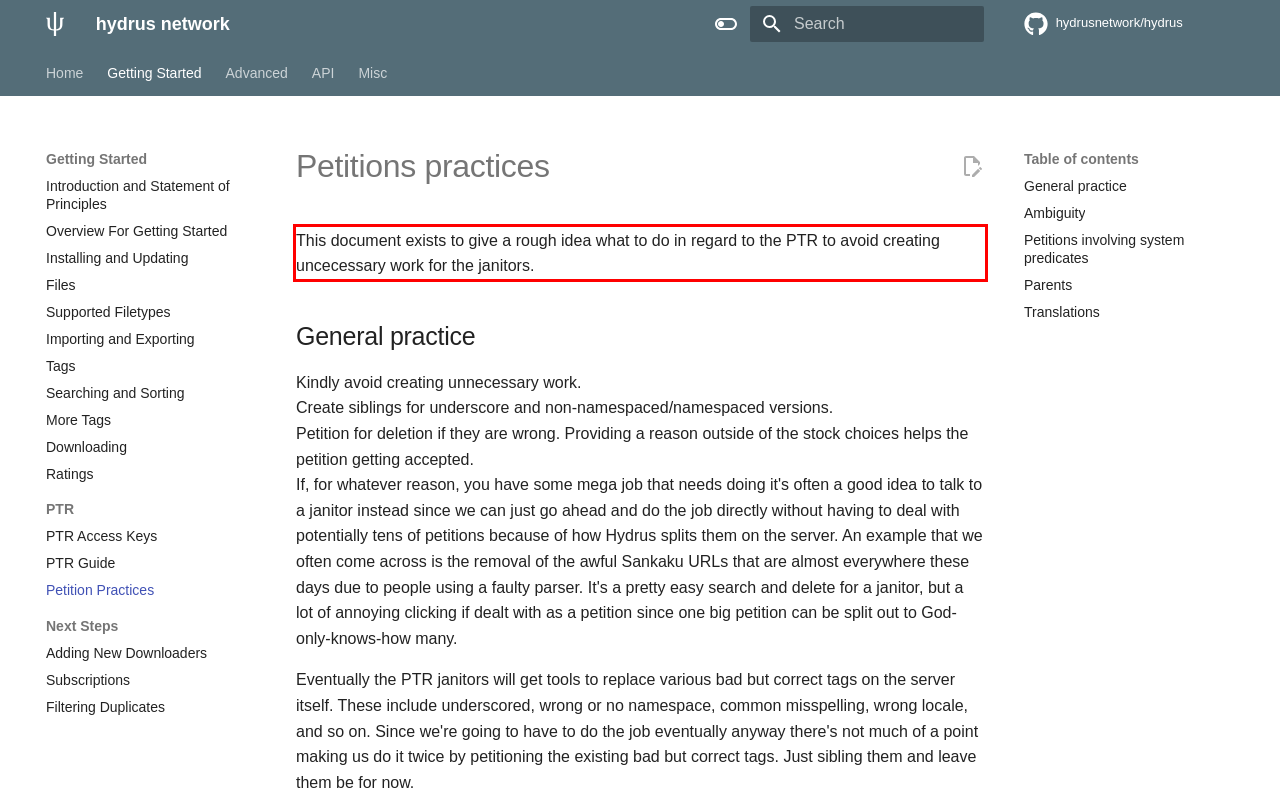Observe the screenshot of the webpage that includes a red rectangle bounding box. Conduct OCR on the content inside this red bounding box and generate the text.

This document exists to give a rough idea what to do in regard to the PTR to avoid creating uncecessary work for the janitors.